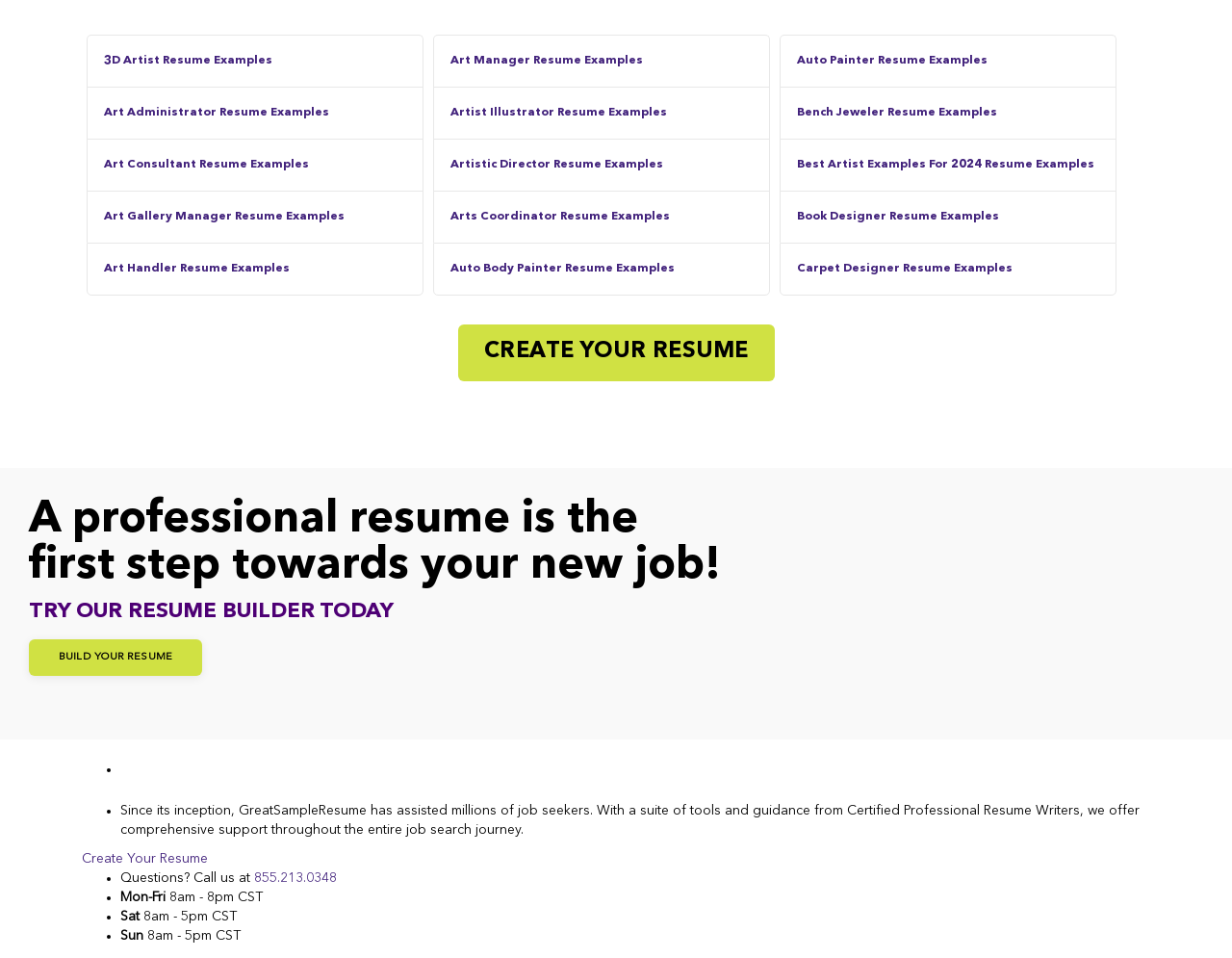Please find the bounding box coordinates of the element's region to be clicked to carry out this instruction: "Click the Contact Us button".

None